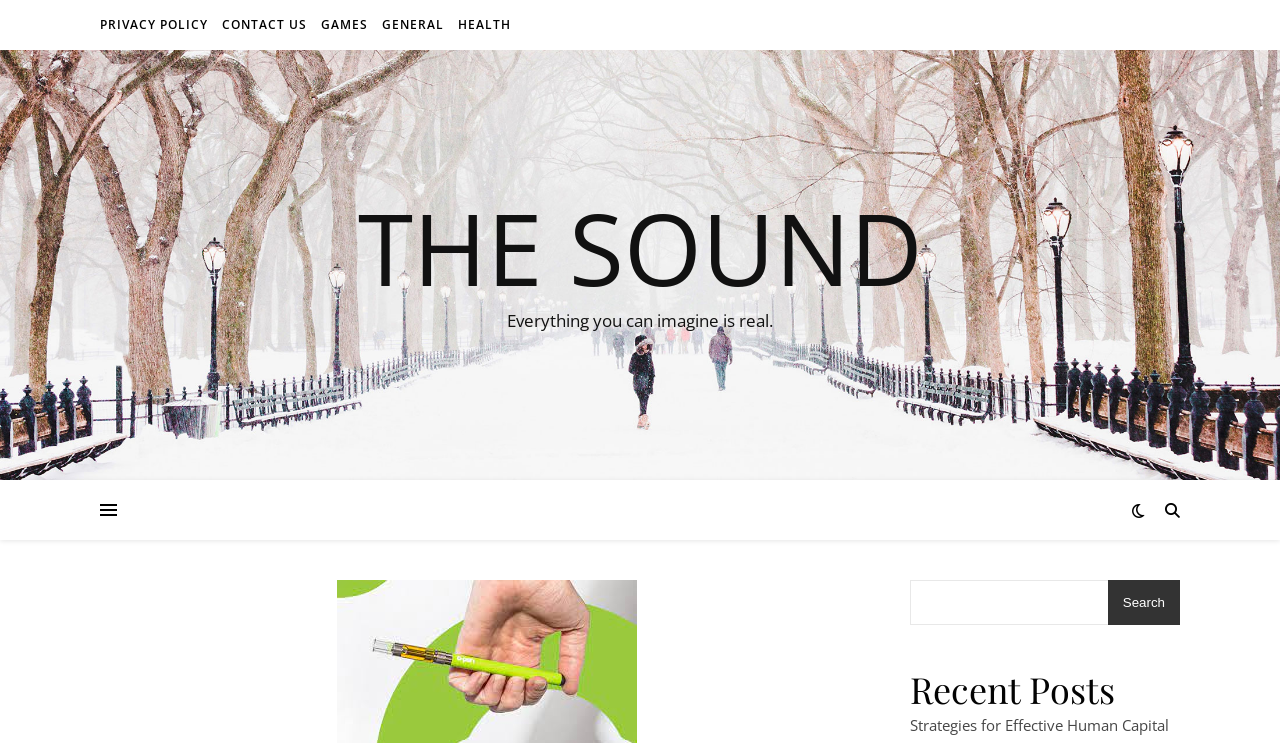Using the information in the image, could you please answer the following question in detail:
What is the quote displayed on the page?

I found a StaticText element with the quote 'Everything you can imagine is real.' which is displayed on the page.